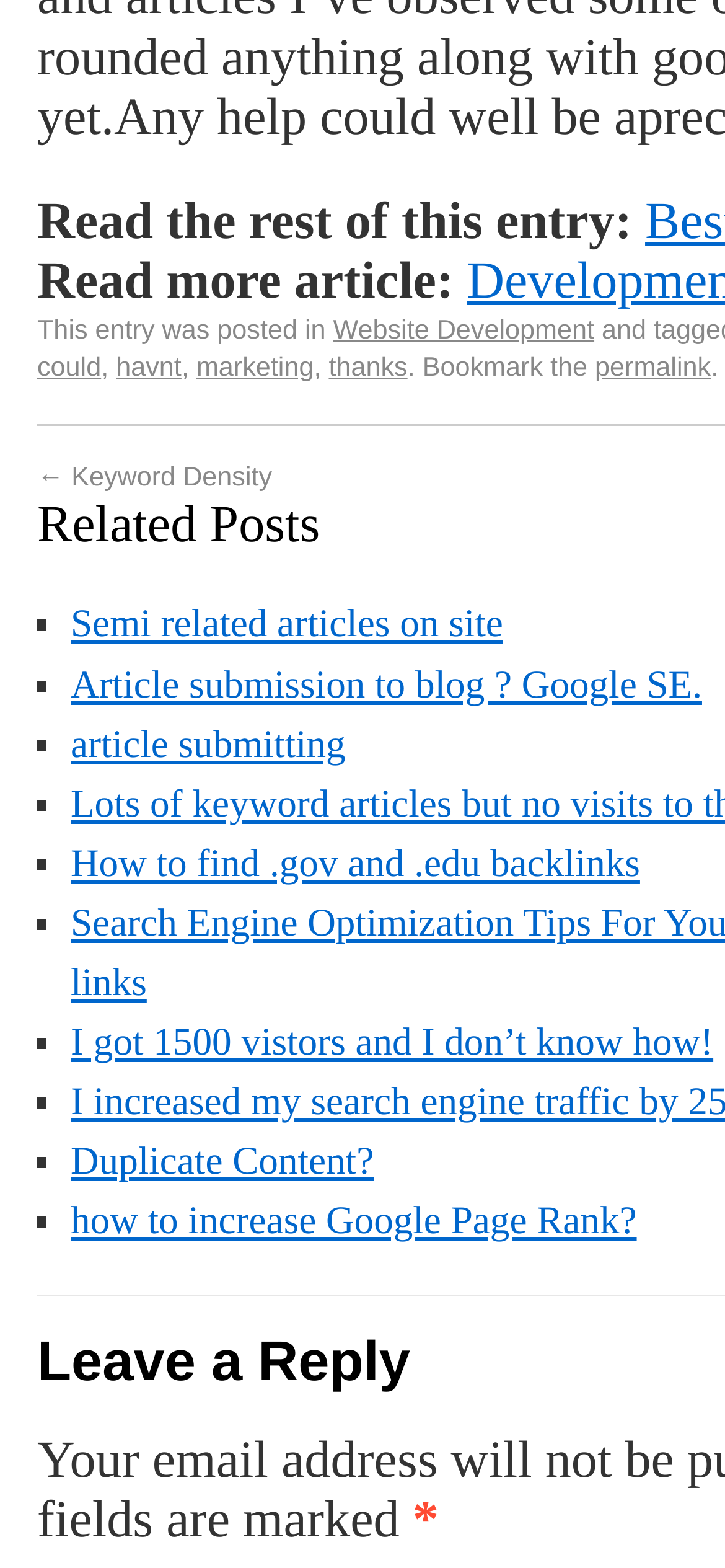Answer the following inquiry with a single word or phrase:
What is the last link in the list of related articles?

how to increase Google Page Rank?